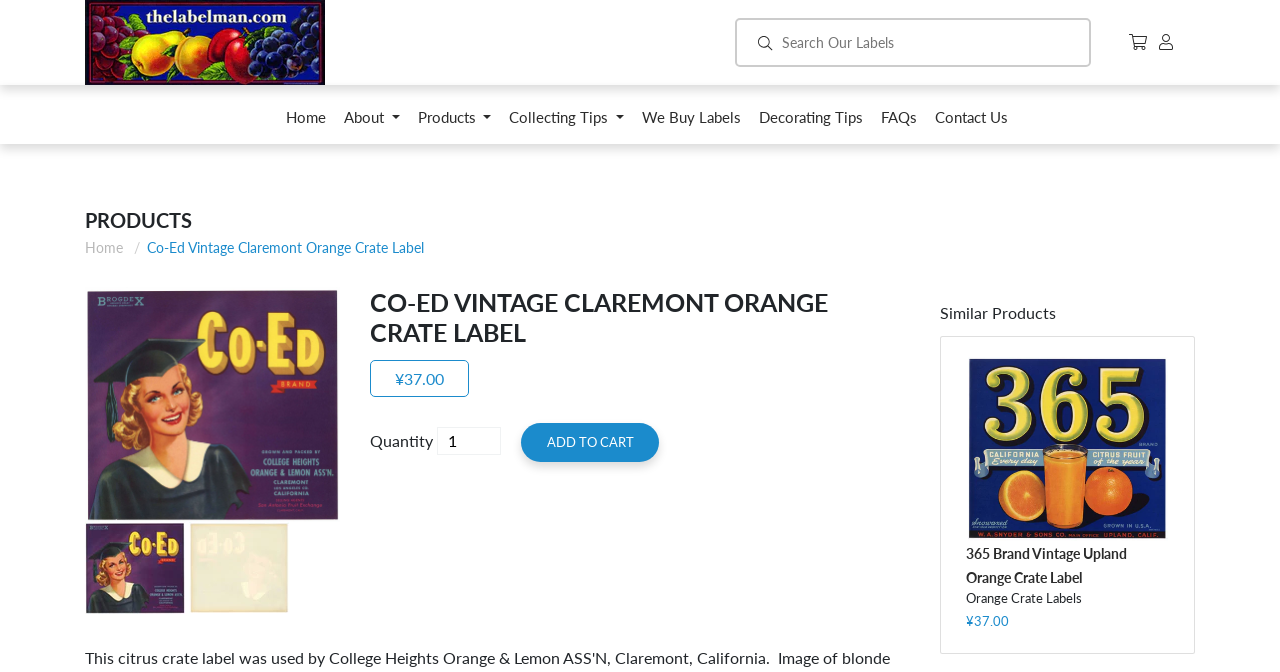Use the information in the screenshot to answer the question comprehensively: What is the type of product shown on the webpage?

I found the type of product shown on the webpage by looking at the image and link elements with the text 'Co-Ed Vintage Claremont Orange Crate Label' located at various positions on the webpage. This suggests that the type of product shown on the webpage is an Orange Crate Label.